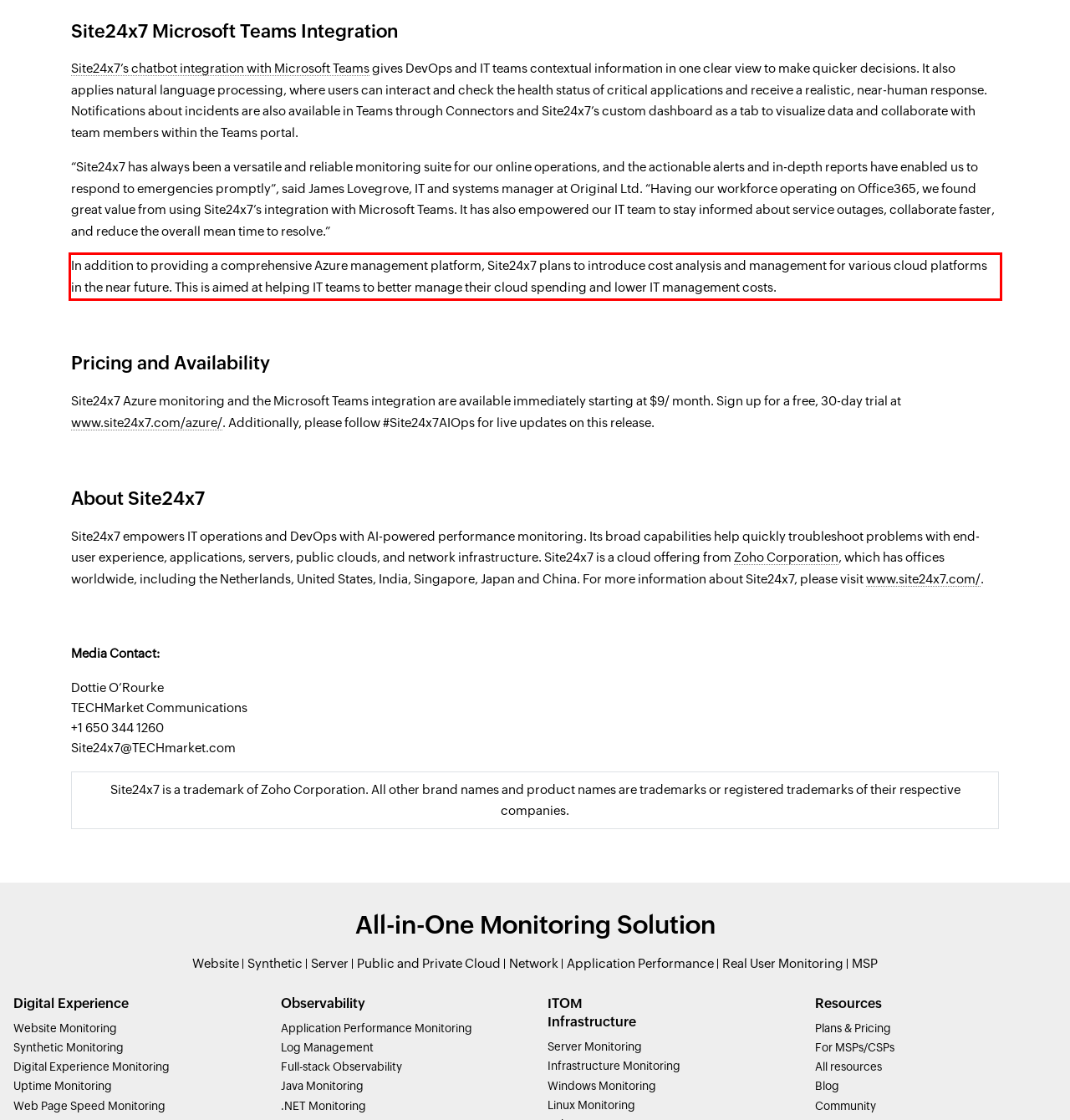Please perform OCR on the UI element surrounded by the red bounding box in the given webpage screenshot and extract its text content.

In addition to providing a comprehensive Azure management platform, Site24x7 plans to introduce cost analysis and management for various cloud platforms in the near future. This is aimed at helping IT teams to better manage their cloud spending and lower IT management costs.